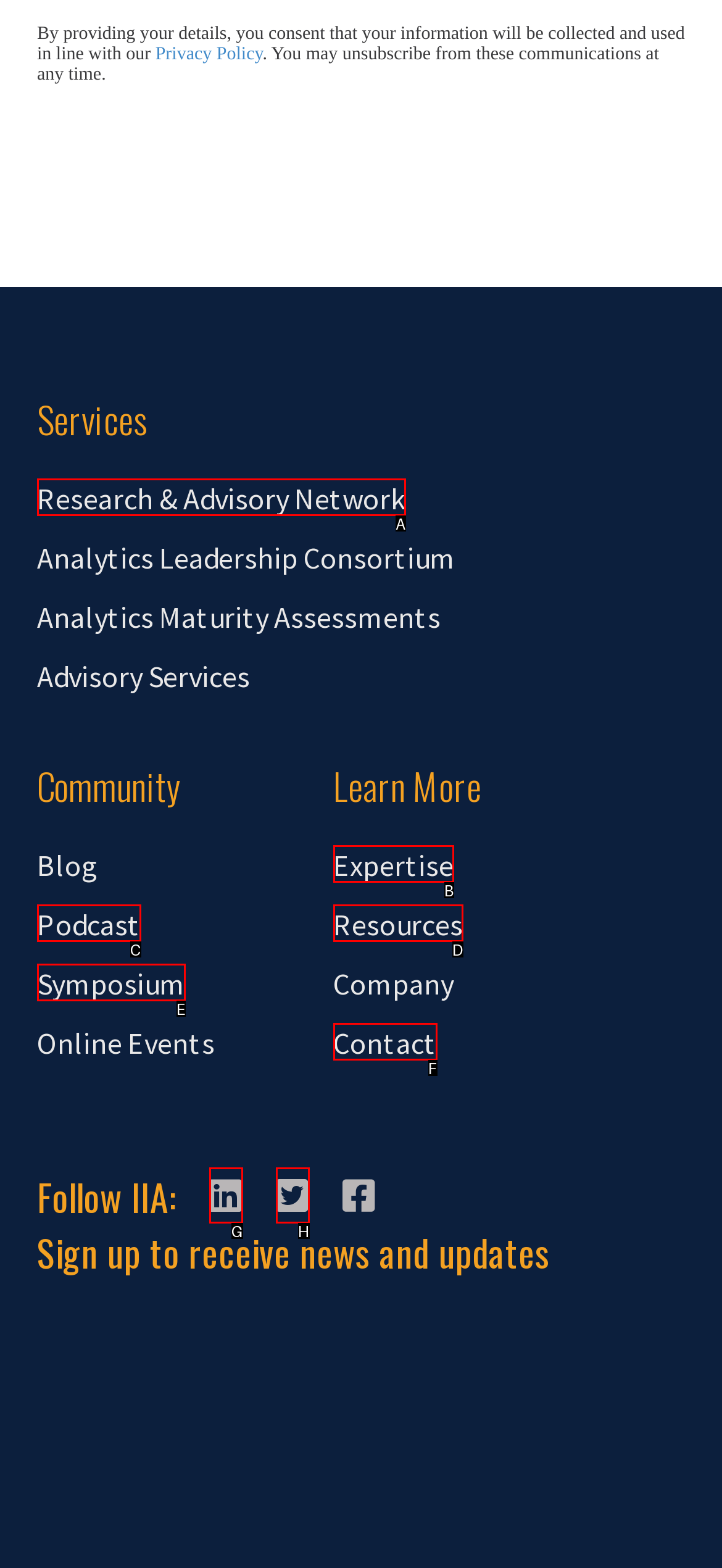Determine the HTML element that best aligns with the description: Resources
Answer with the appropriate letter from the listed options.

D